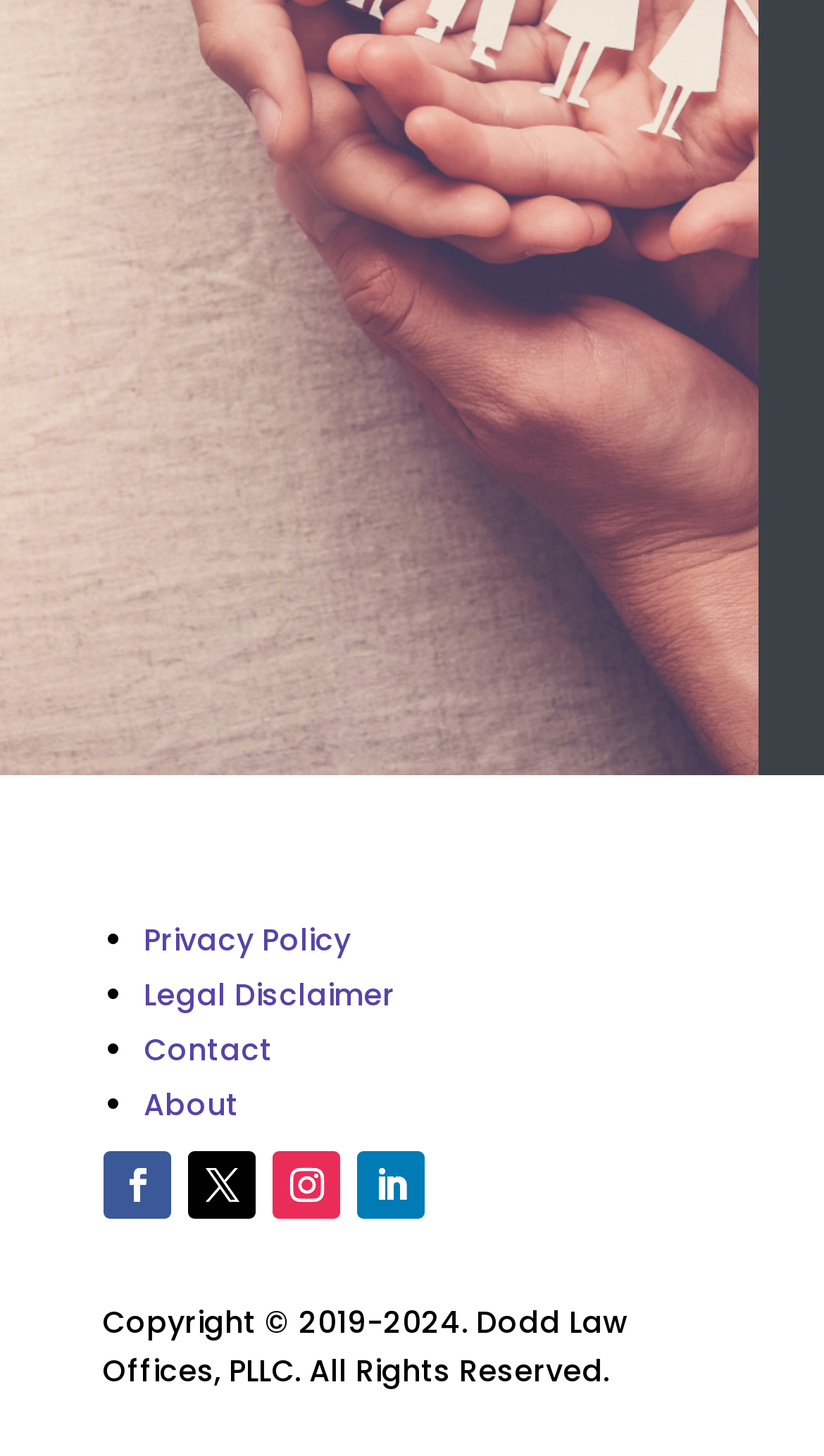What is the copyright year range?
Using the image provided, answer with just one word or phrase.

2019-2024